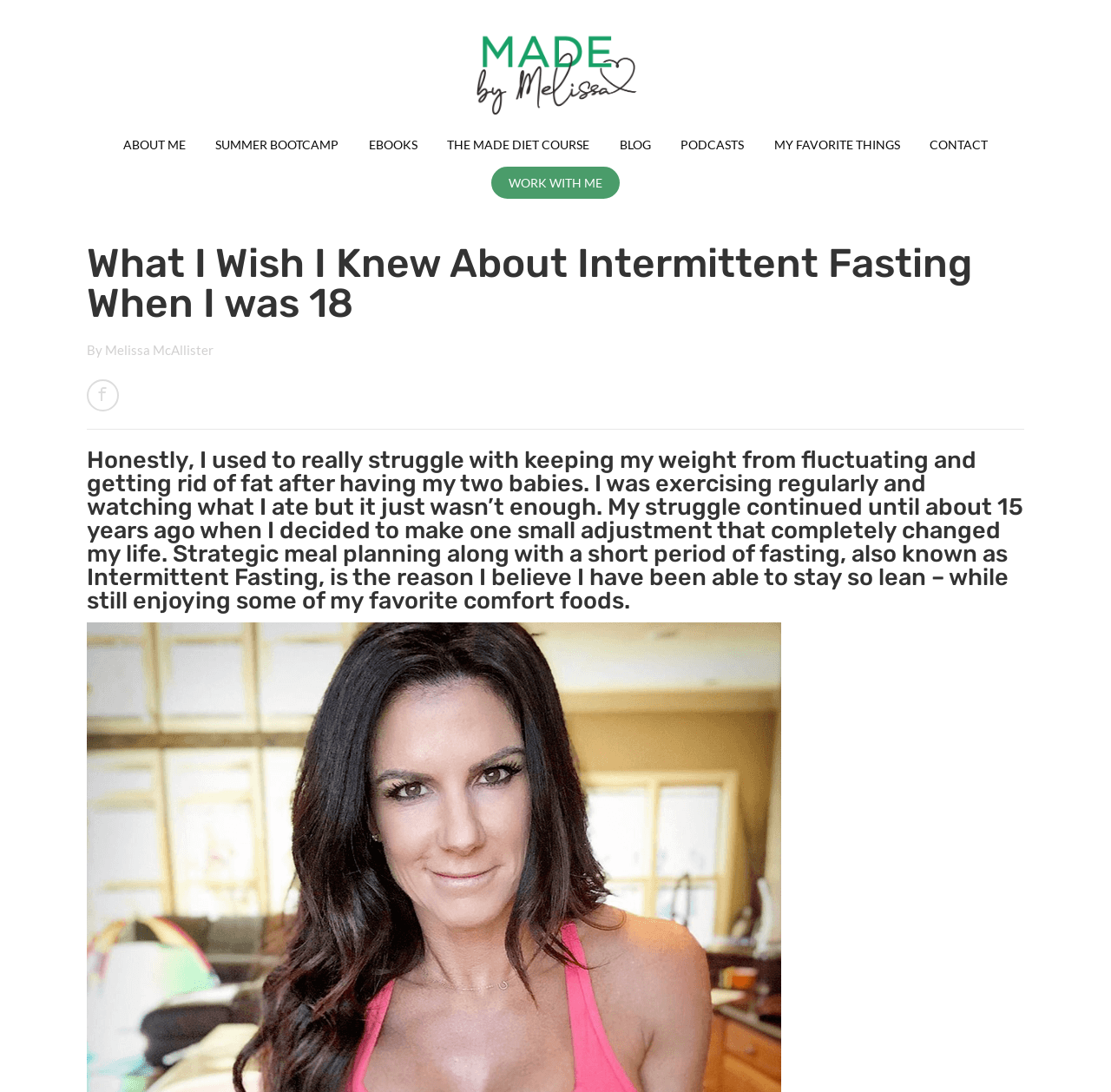What is the solution the author found?
Please ensure your answer is as detailed and informative as possible.

I read the paragraph of text which states 'Strategic meal planning along with a short period of fasting, also known as Intermittent Fasting, is the reason I believe I have been able to stay so lean...'. This suggests that the author found Intermittent Fasting to be the solution to their weight fluctuation problem.